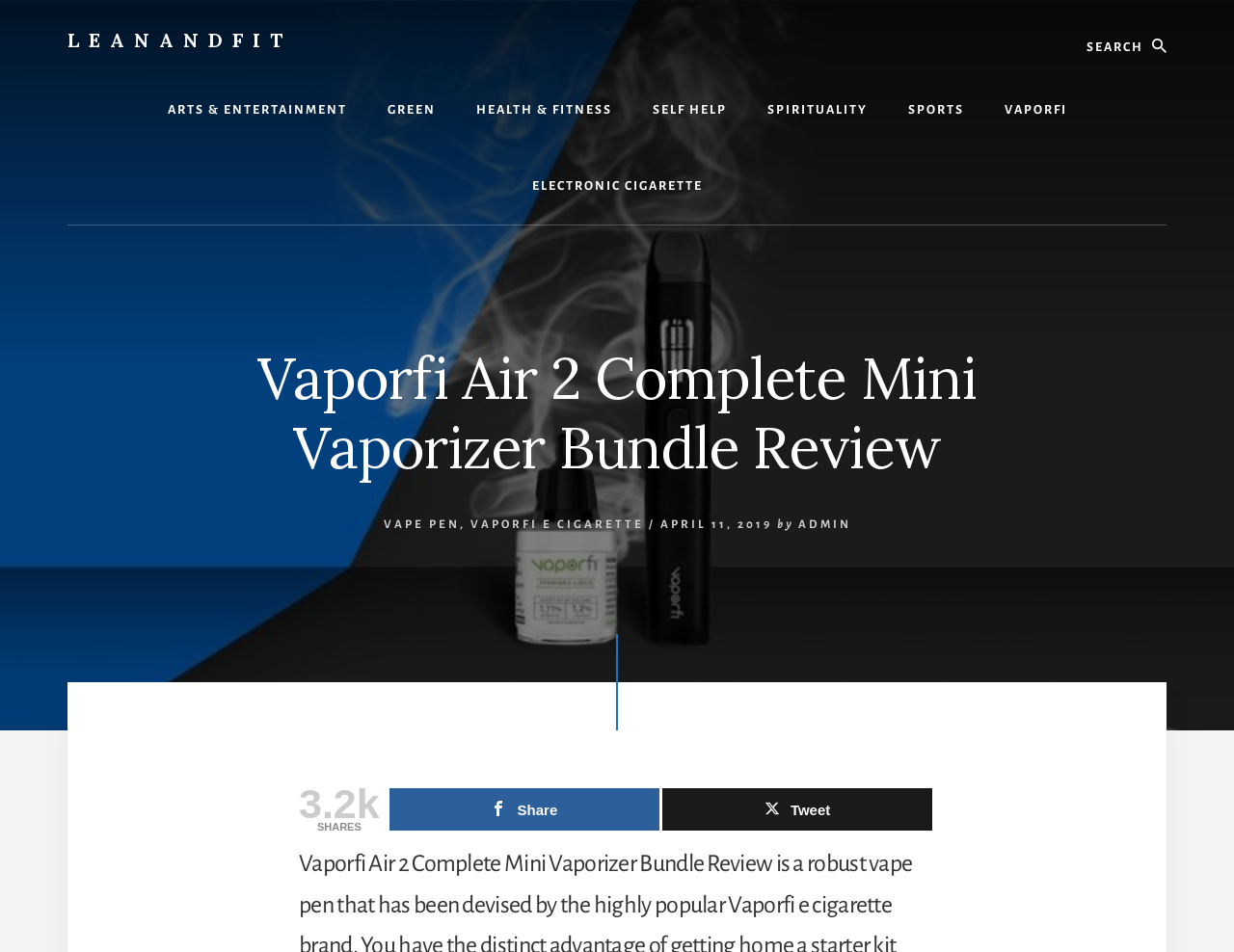Offer a detailed explanation of the webpage layout and contents.

The webpage is a product review page for the Vaporfi Air 2 Complete Mini Vaporizer Bundle. At the top left corner, there is a link to skip to the content. On the top right corner, there is a search bar with a search button. Below the search bar, there is a logo "LEANANDFIT" with a description "Product Review Website". 

To the right of the logo, there is a main navigation menu with 7 categories: ARTS & ENTERTAINMENT, GREEN, HEALTH & FITNESS, SELF HELP, SPIRITUALITY, SPORTS, and VAPORFI. Below the navigation menu, there is a heading that displays the title of the product review. 

Below the heading, there are three links: "VAPE PEN", "VAPORFI E CIGARETTE", and a date "APRIL 11, 2019". The author of the review, "ADMIN", is mentioned next to the date. 

On the bottom right corner, there are social media sharing buttons, including a share count of 3.2k.